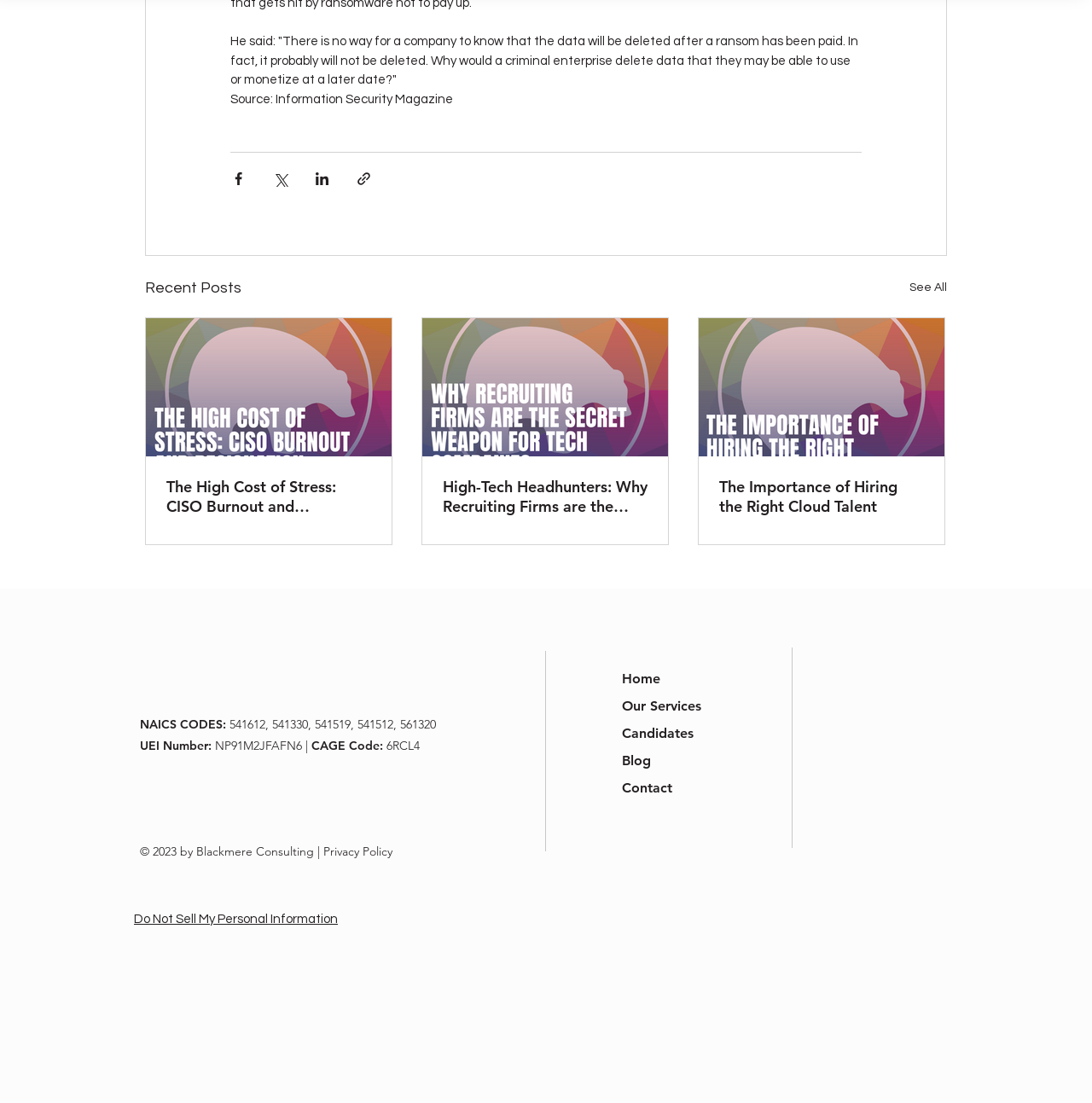What is the topic of the quote?
Carefully examine the image and provide a detailed answer to the question.

The quote is from an article or a source, Information Security Magazine, and it talks about the uncertainty of data deletion after a ransom has been paid. This suggests that the topic is related to ransomware attacks and data security.